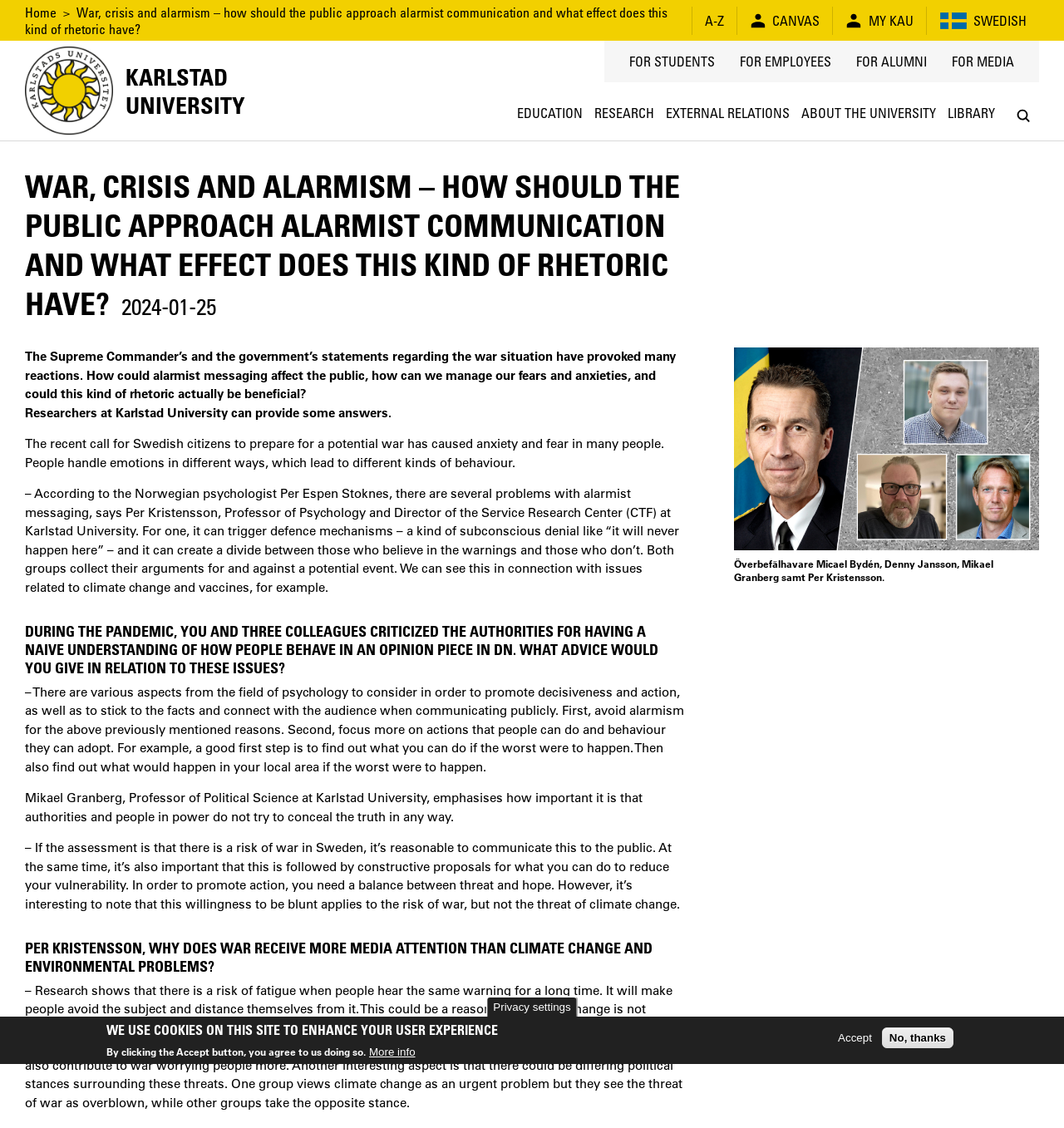Locate the bounding box coordinates of the clickable region to complete the following instruction: "Go to 'Home' page."

[0.023, 0.003, 0.053, 0.018]